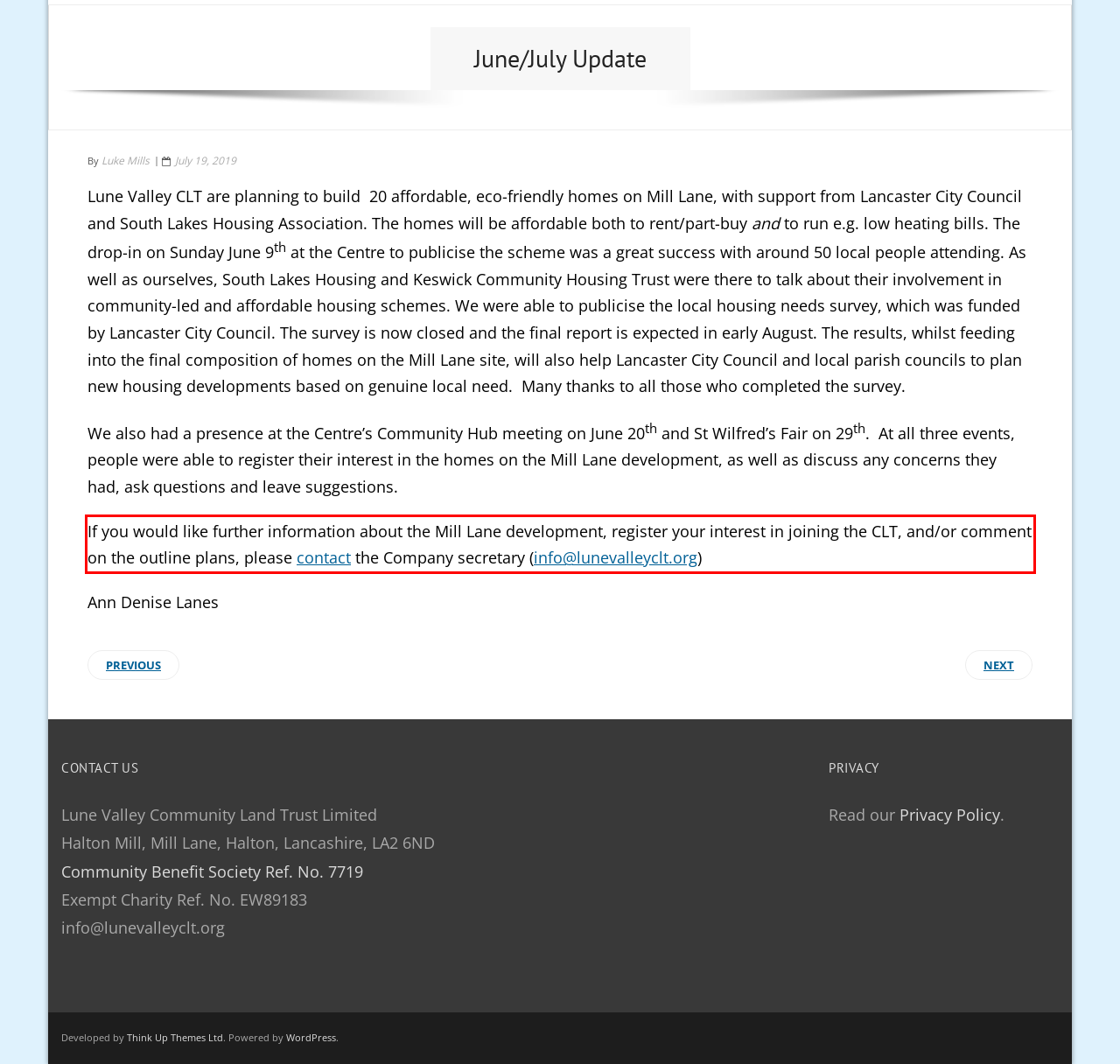From the screenshot of the webpage, locate the red bounding box and extract the text contained within that area.

If you would like further information about the Mill Lane development, register your interest in joining the CLT, and/or comment on the outline plans, please contact the Company secretary (info@lunevalleyclt.org)